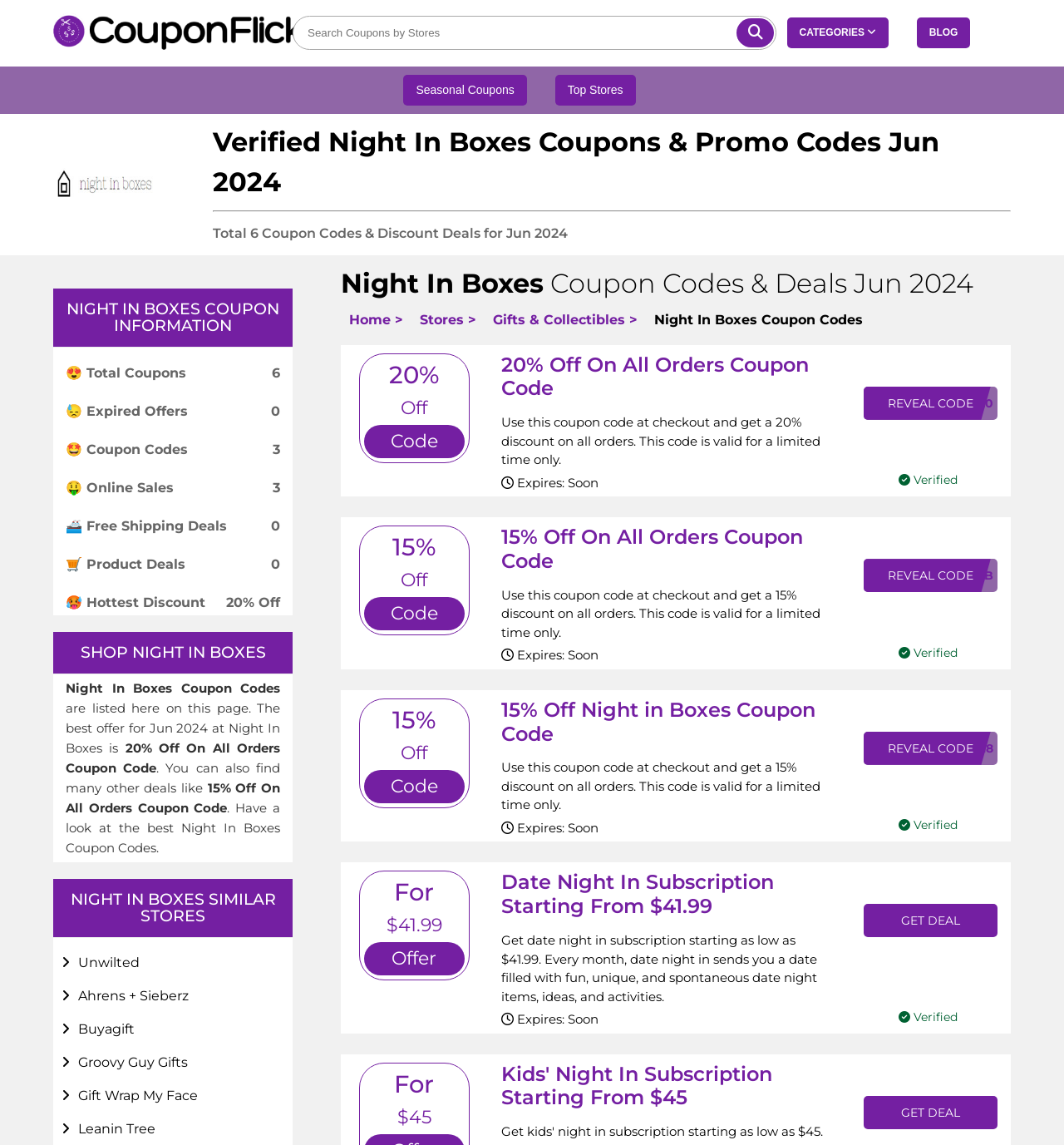Could you find the bounding box coordinates of the clickable area to complete this instruction: "Visit Unwilted"?

[0.073, 0.833, 0.131, 0.847]